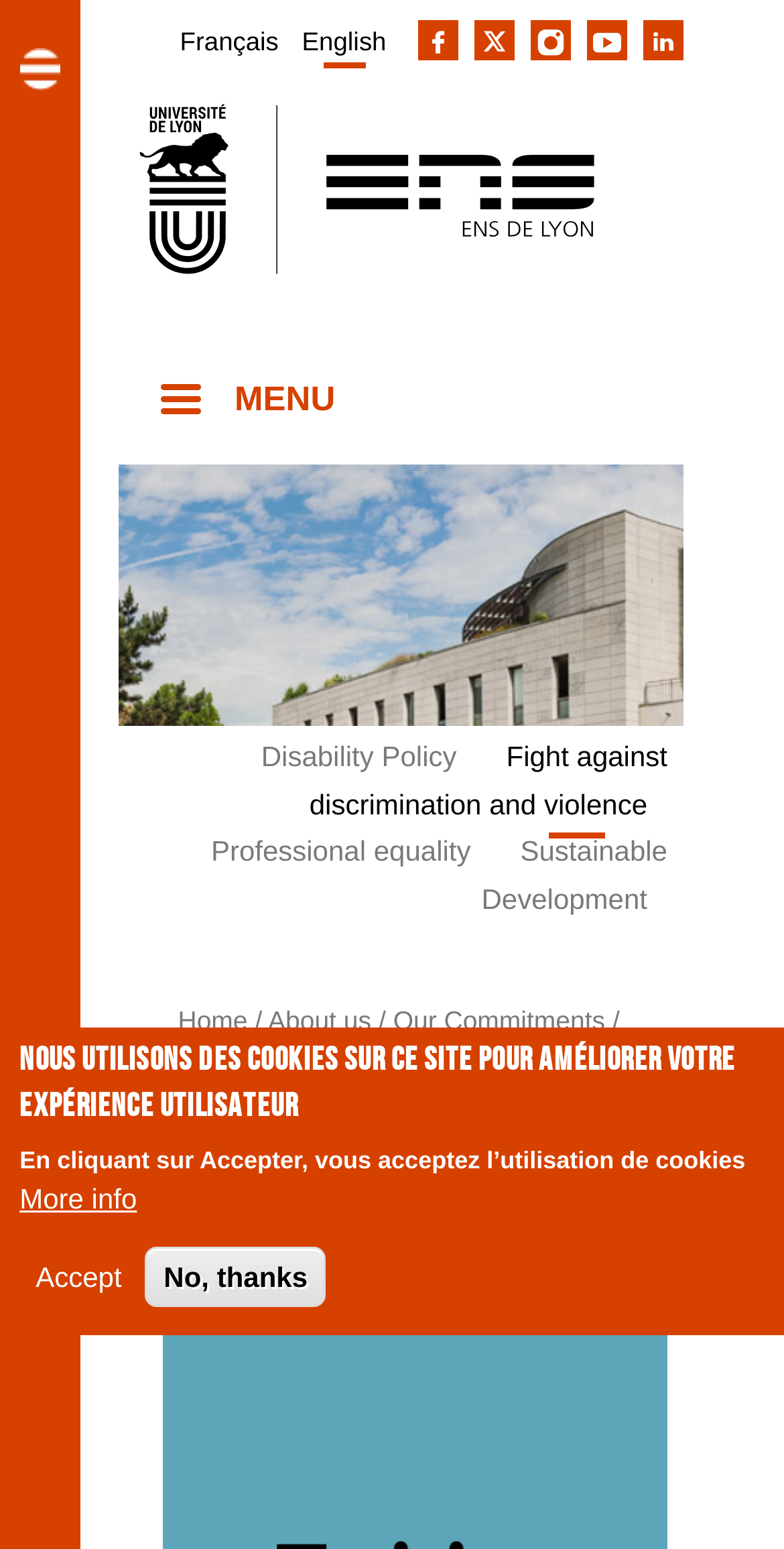Locate the bounding box coordinates of the element you need to click to accomplish the task described by this instruction: "Learn about the ENS de Lyon on Facebook".

[0.534, 0.013, 0.586, 0.039]